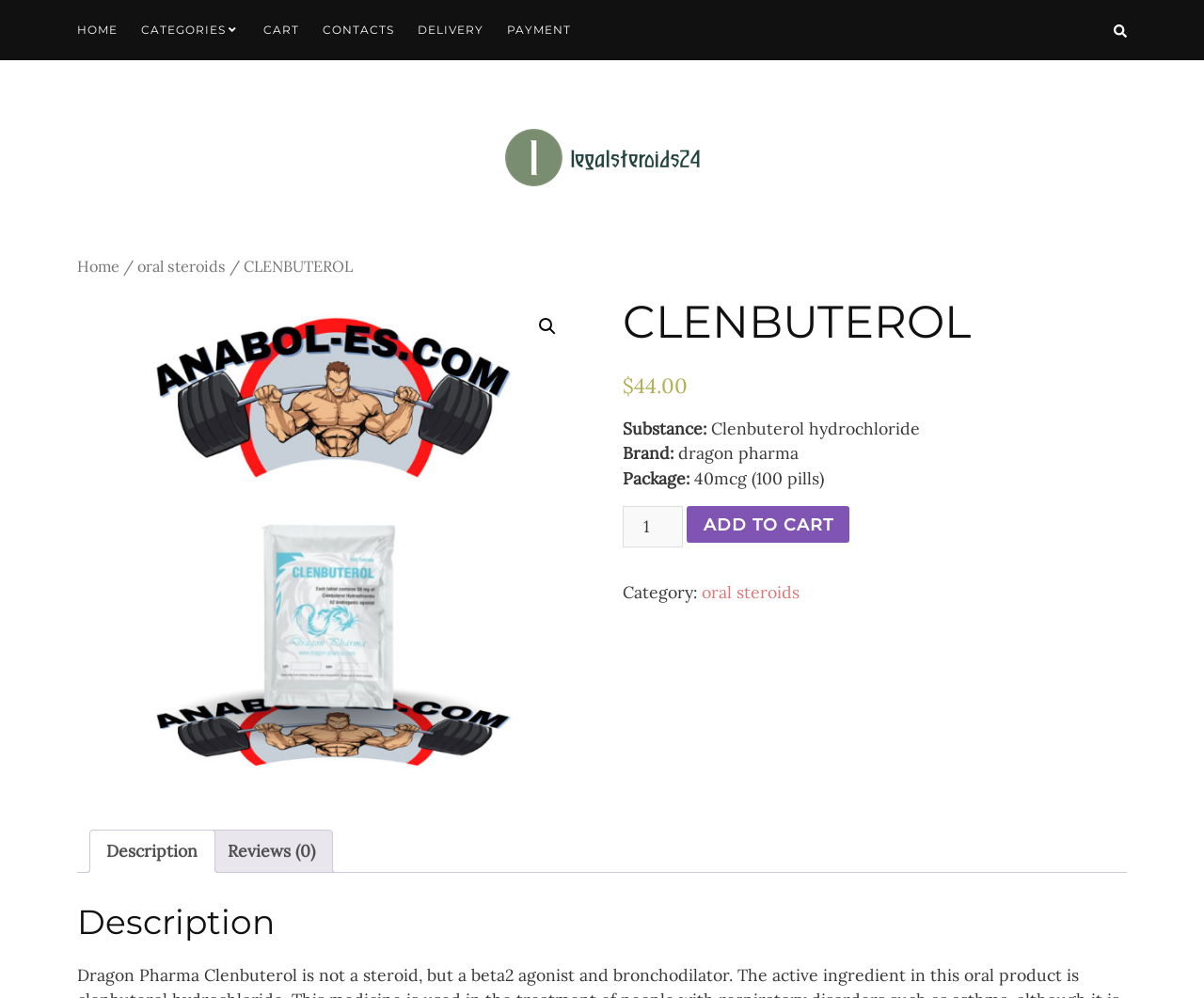Can you give a comprehensive explanation to the question given the content of the image?
What is the price of CLENBUTEROL?

The price of CLENBUTEROL is mentioned on the webpage as $44.00, which is displayed next to the product name and description.